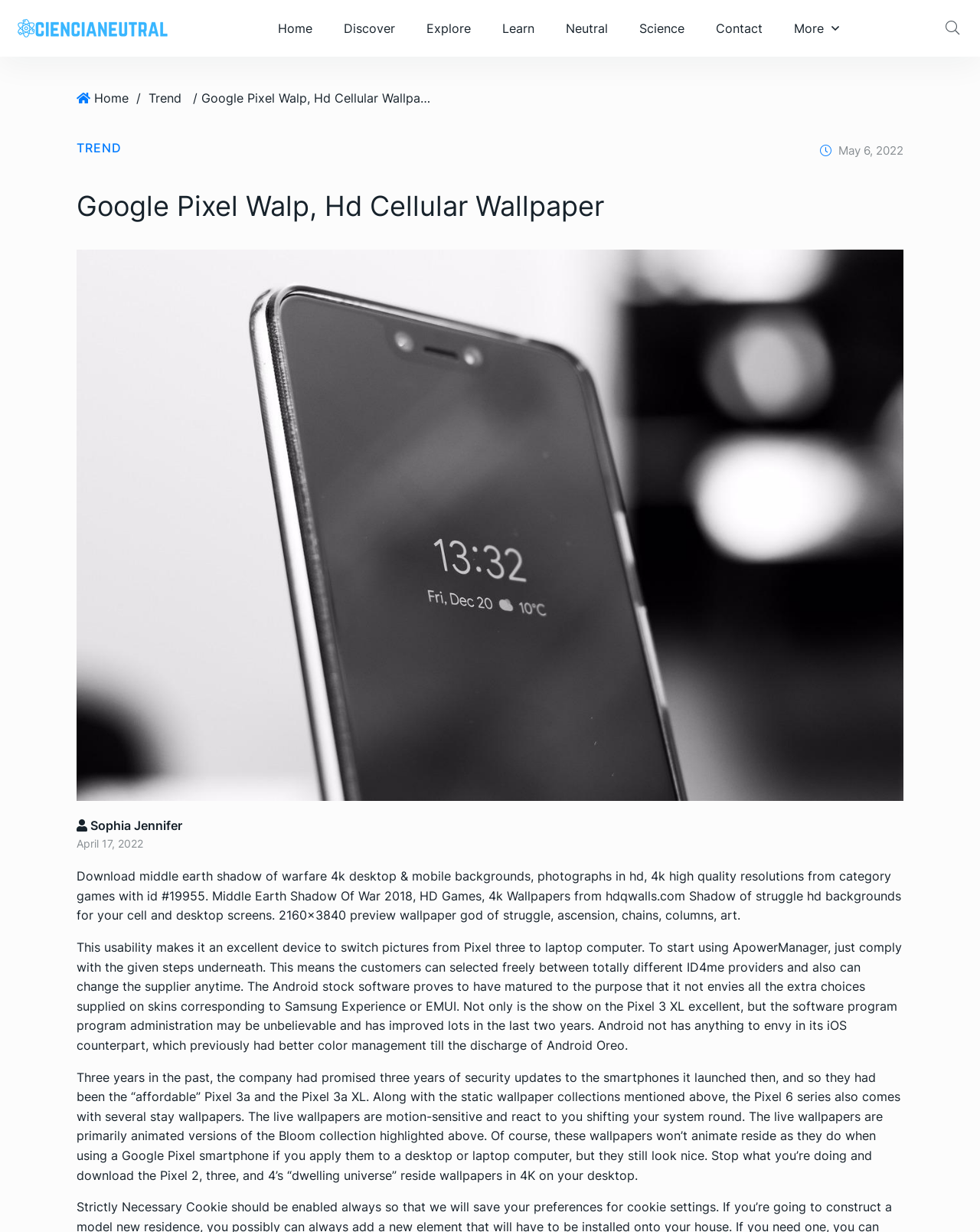Please find the bounding box for the UI component described as follows: "Sophia Jennifer".

[0.078, 0.664, 0.186, 0.676]